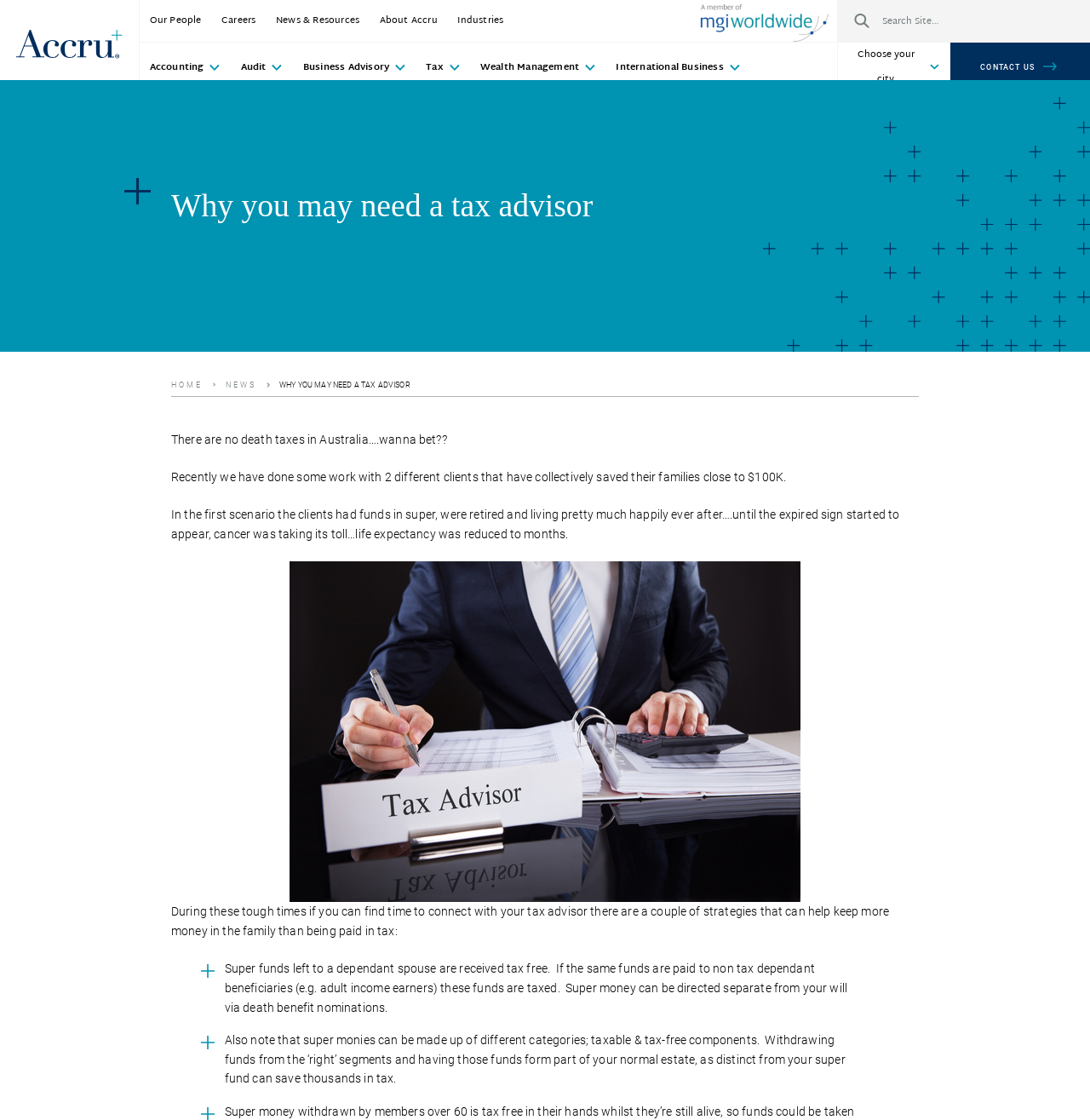Can you specify the bounding box coordinates for the region that should be clicked to fulfill this instruction: "Choose your city".

[0.769, 0.038, 0.872, 0.082]